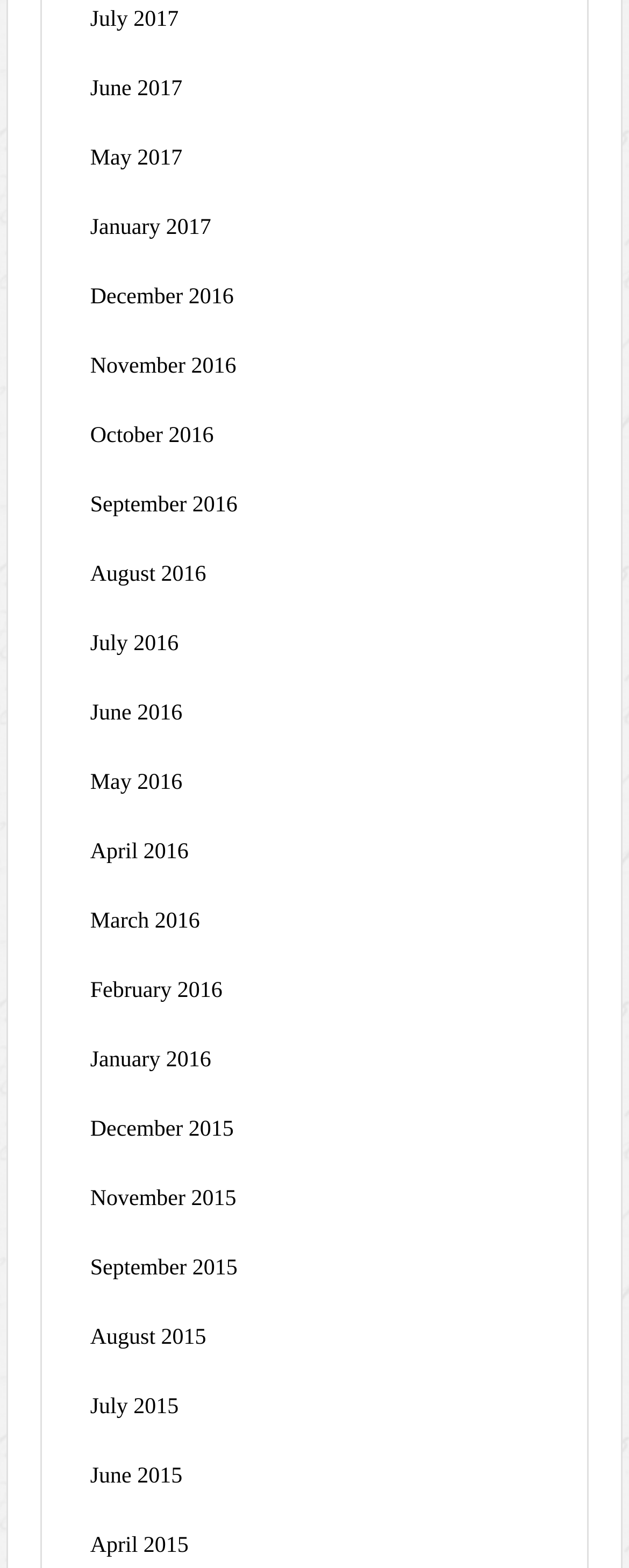Highlight the bounding box coordinates of the element you need to click to perform the following instruction: "view June 2016."

[0.143, 0.447, 0.29, 0.463]